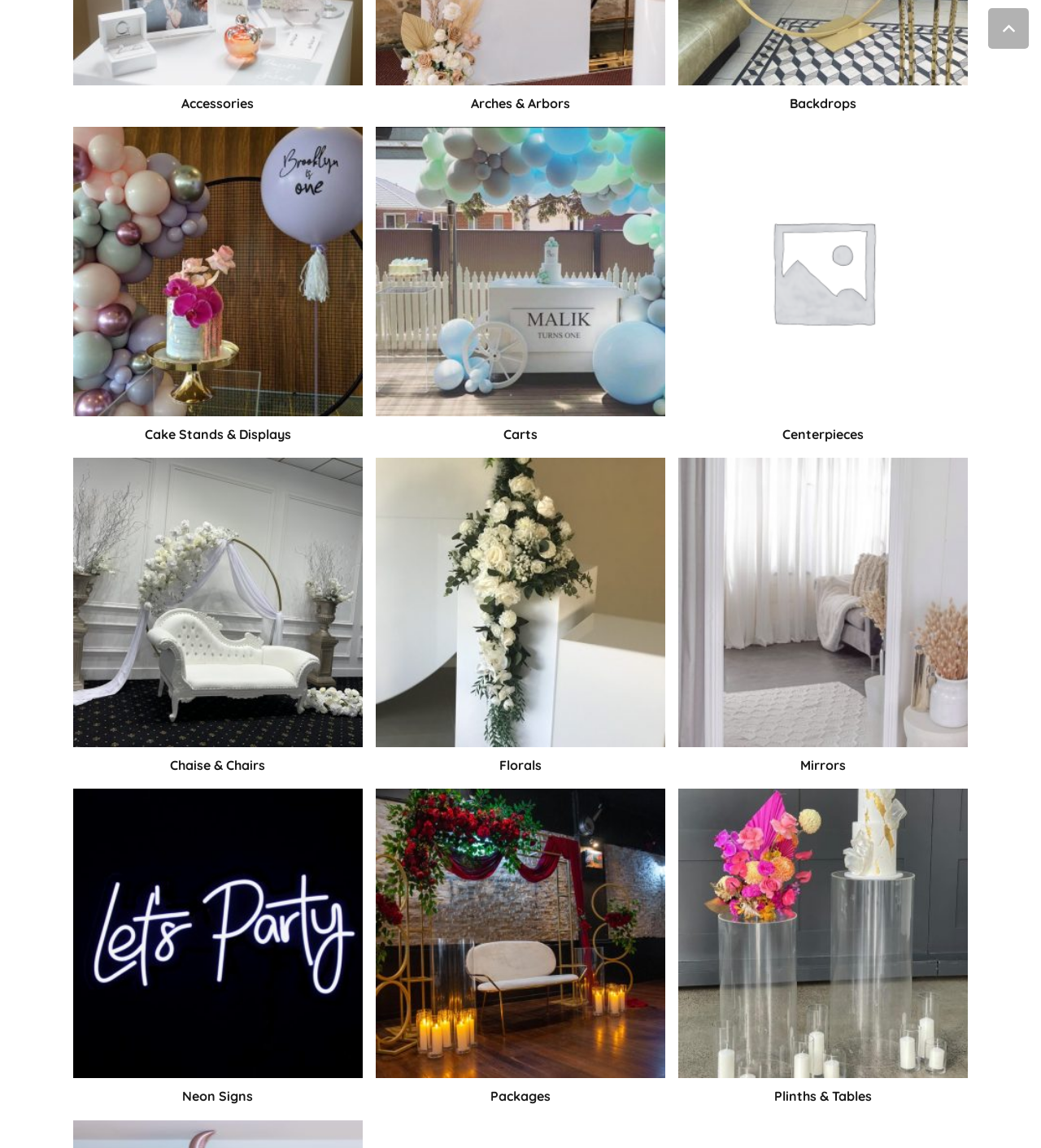Identify the bounding box coordinates of the area that should be clicked in order to complete the given instruction: "View Cake Stands & Displays". The bounding box coordinates should be four float numbers between 0 and 1, i.e., [left, top, right, bottom].

[0.07, 0.372, 0.348, 0.385]